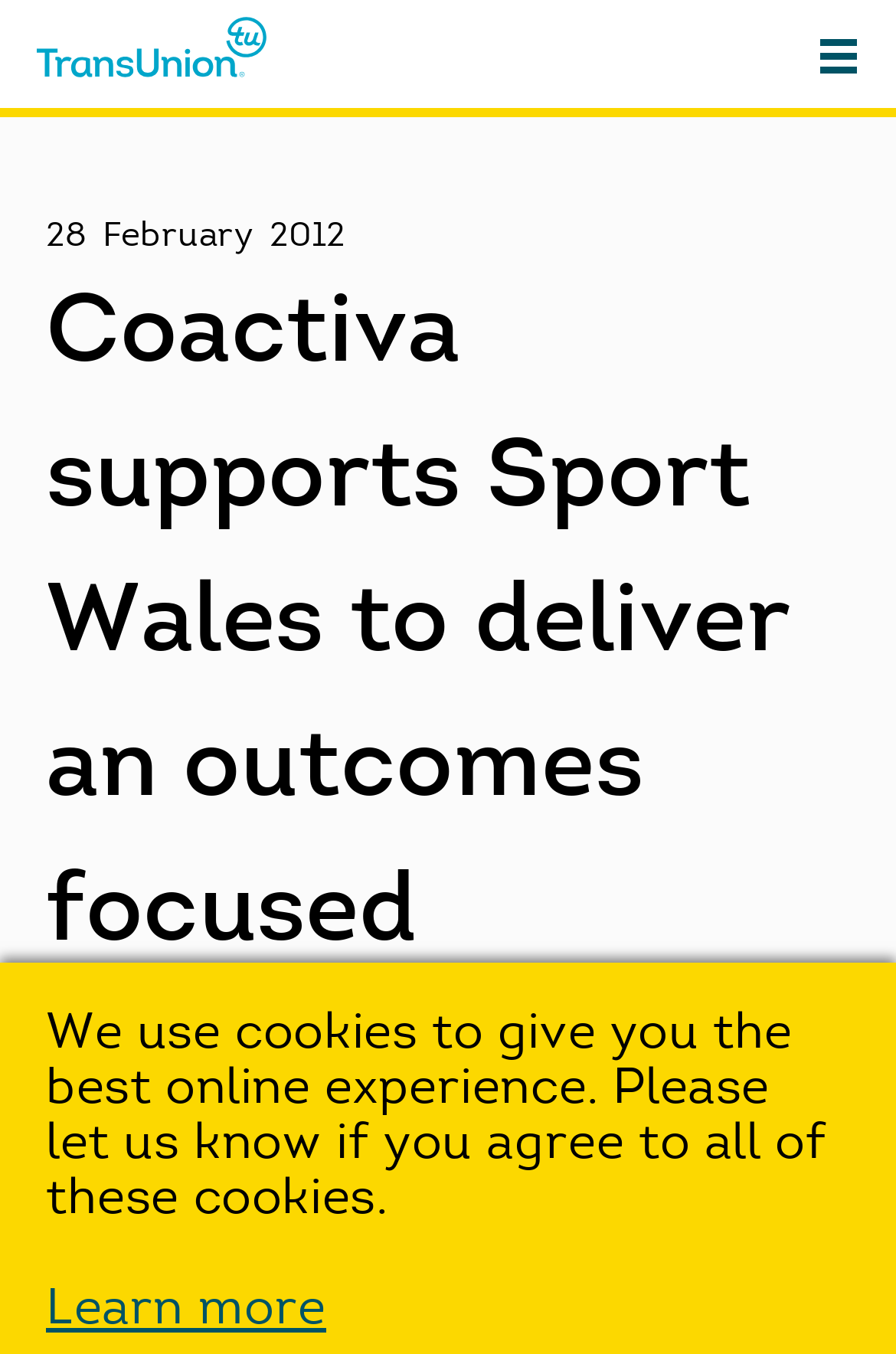Identify the bounding box for the described UI element. Provide the coordinates in (top-left x, top-left y, bottom-right x, bottom-right y) format with values ranging from 0 to 1: alt="TransUnion"

[0.041, 0.021, 0.297, 0.048]